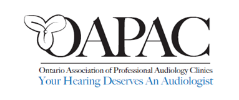Describe all the elements in the image with great detail.

The image prominently features the logo of the Ontario Association of Professional Audiology Clinics (OAPAC). It displays the acronym "OAPAC" in bold, stylized lettering, emphasizing its significance. Below the acronym, the full name "Ontario Association of Professional Audiology Clinics" is presented in a more standard font, indicating the organization's professional foundation. Accompanying the logo is the tagline "Your Hearing Deserves An Audiologist," highlighting OAPAC’s commitment to quality hearing care and reinforcing the importance of professional audiology services. The overall design integrates visual elements that reflect the organization’s focus on hearing health and professionalism.